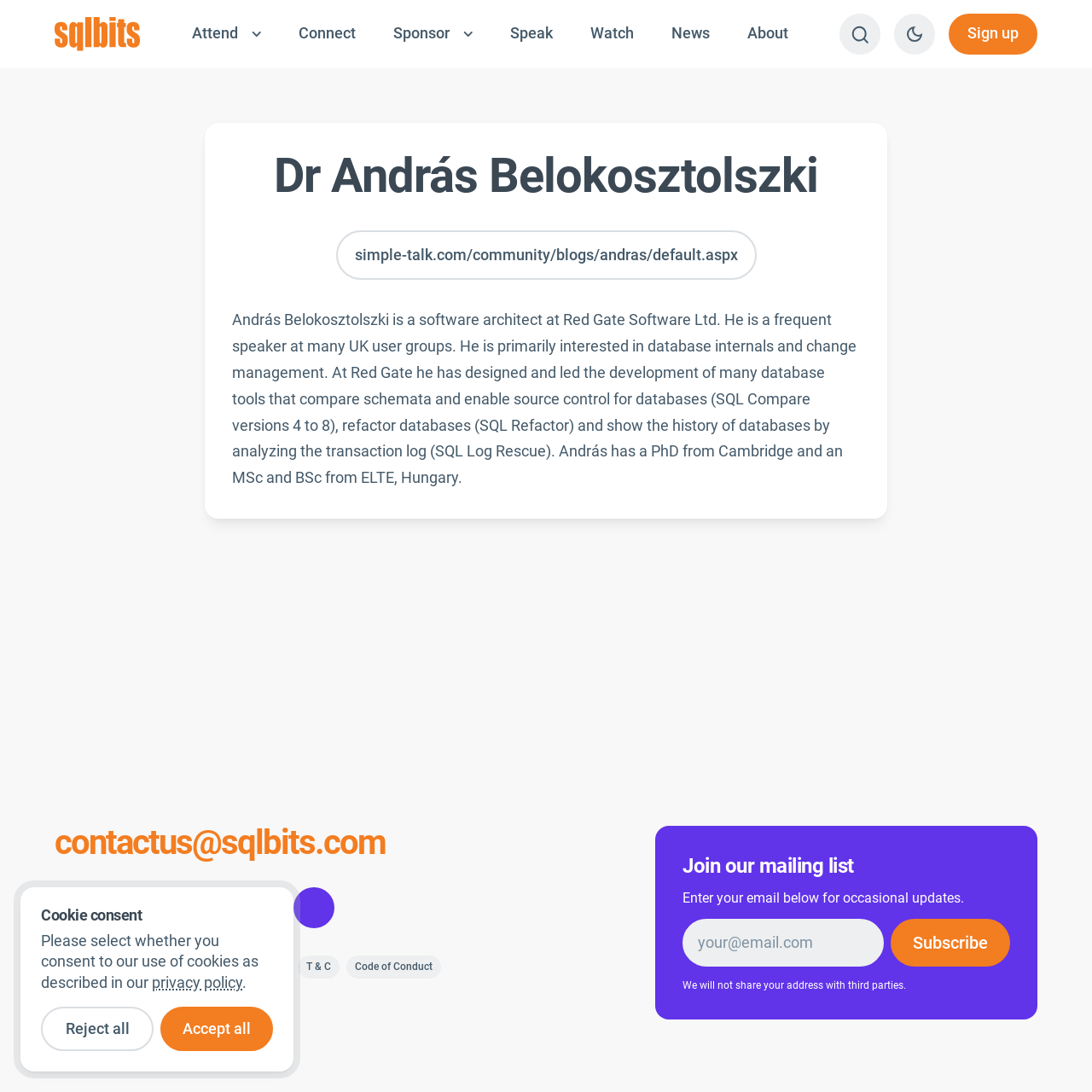Determine the bounding box coordinates for the area that should be clicked to carry out the following instruction: "Subscribe to the mailing list".

[0.816, 0.841, 0.925, 0.885]